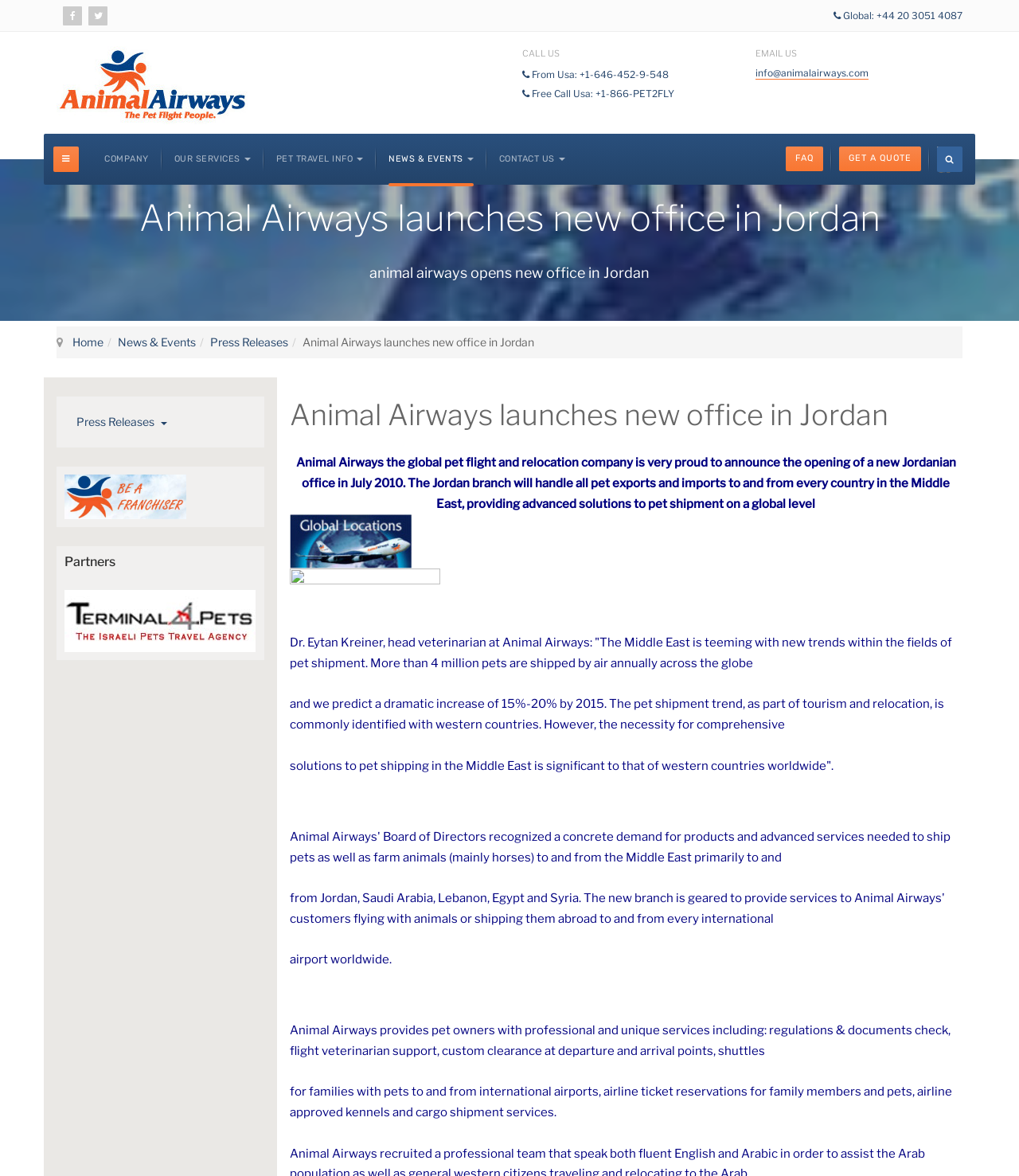In which year did Animal Airways open a new office in Jordan?
Kindly give a detailed and elaborate answer to the question.

The year in which Animal Airways opened a new office in Jordan can be found in the StaticText 'Animal Airways the global pet flight and relocation company is very proud to announce the opening of a new Jordanian office in July 2010.' with bounding box coordinates [0.29, 0.387, 0.938, 0.434].